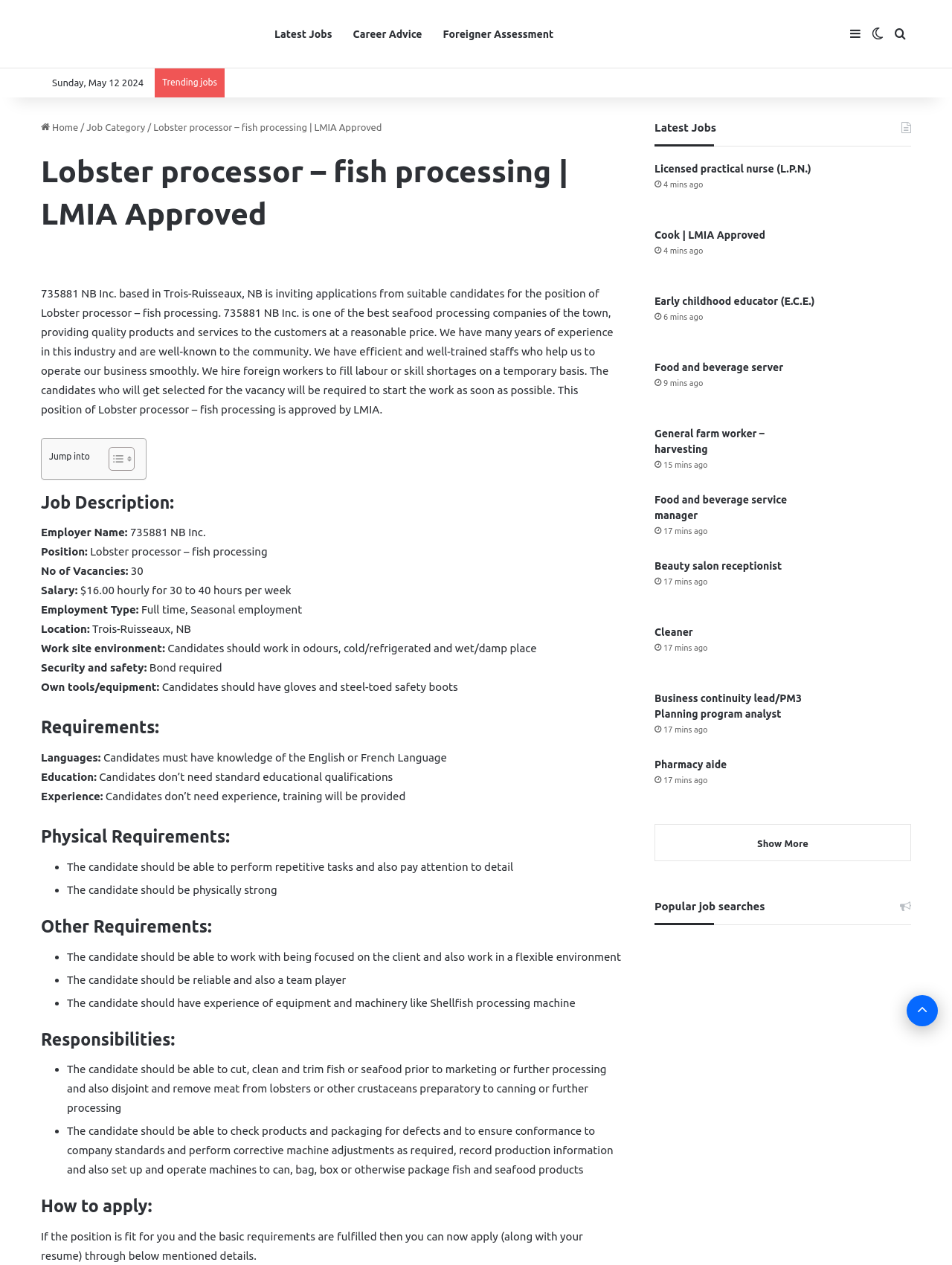How many vacancies are available for the job?
Based on the screenshot, respond with a single word or phrase.

30